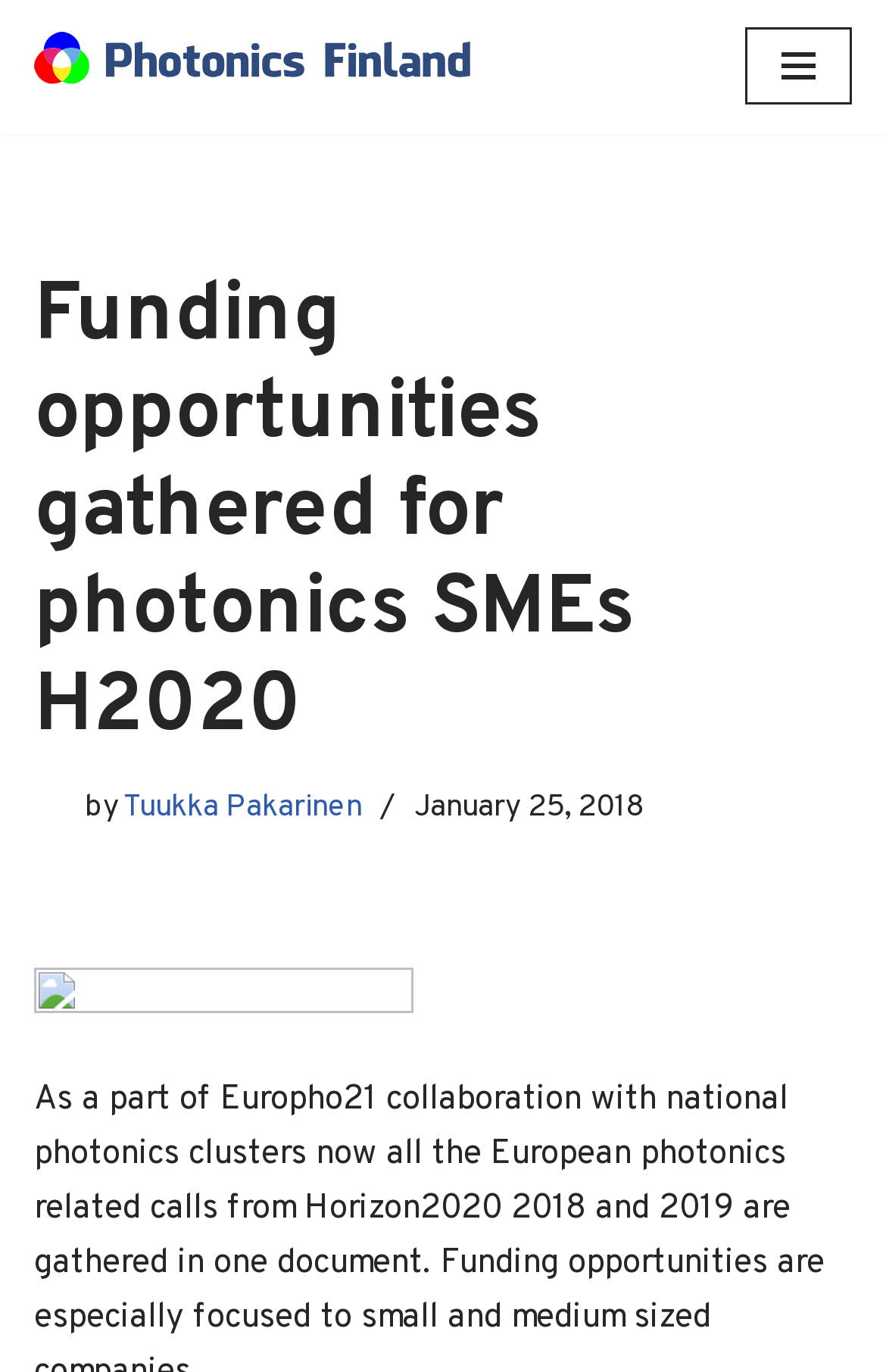When was the article published?
Using the information presented in the image, please offer a detailed response to the question.

I found the answer by looking at the time element with the text 'January 25, 2018' below the main heading, which suggests that it is the publication date of the article.